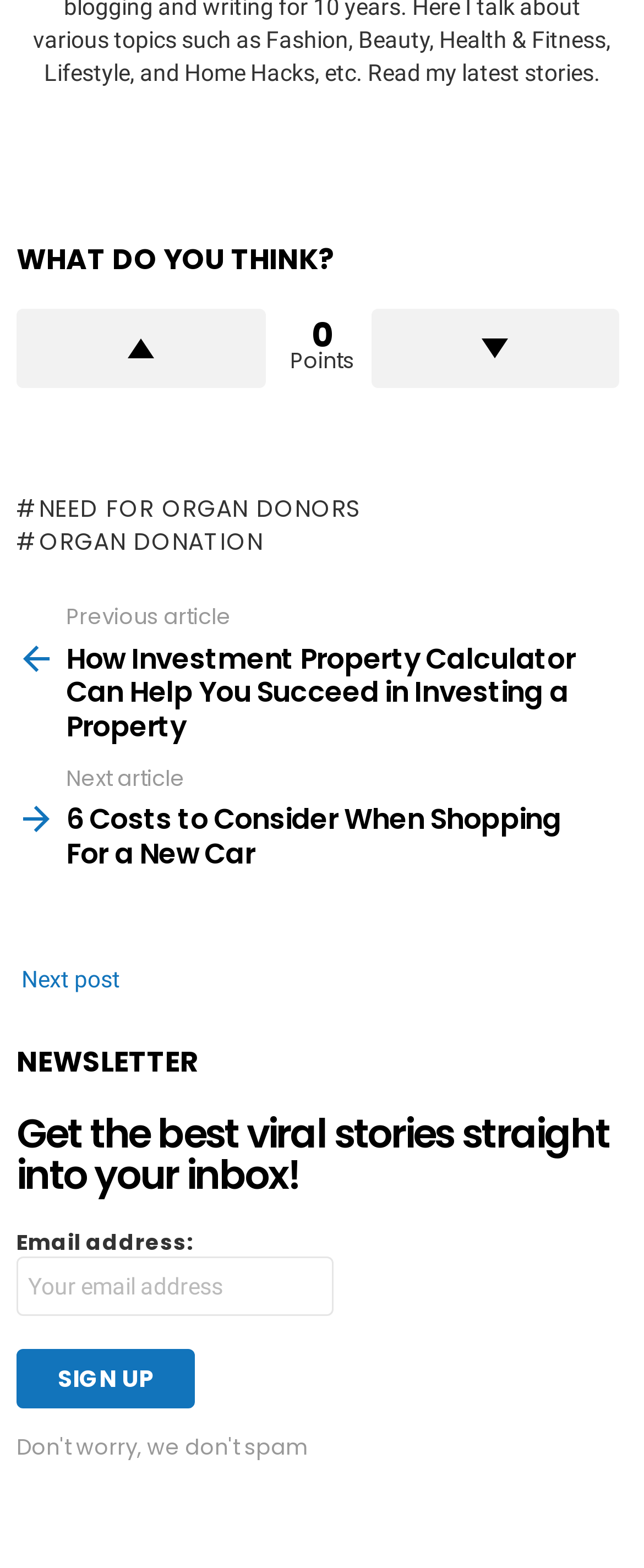Please determine the bounding box coordinates of the clickable area required to carry out the following instruction: "Go to the previous article". The coordinates must be four float numbers between 0 and 1, represented as [left, top, right, bottom].

[0.026, 0.386, 0.974, 0.474]